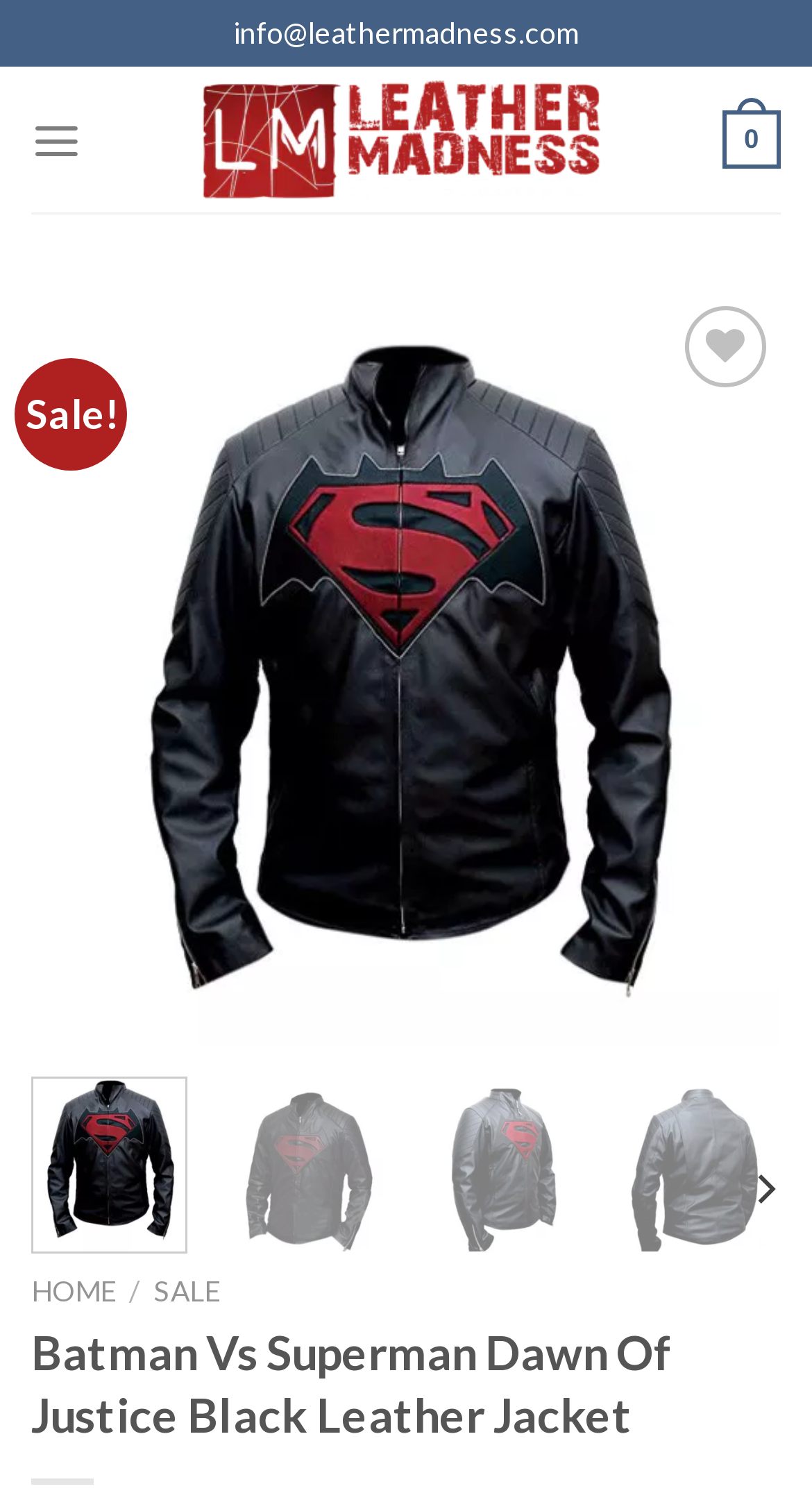Please identify the bounding box coordinates of the element I need to click to follow this instruction: "Click on the 'SALE' link".

[0.19, 0.845, 0.27, 0.867]